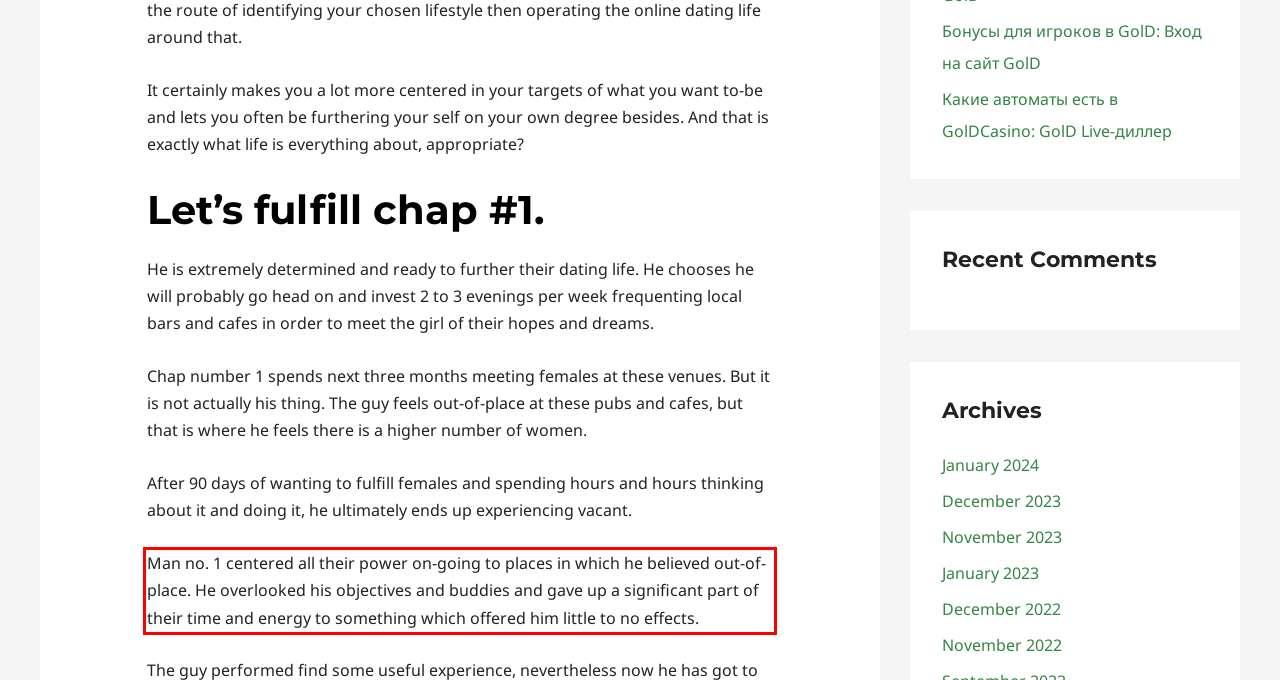Please recognize and transcribe the text located inside the red bounding box in the webpage image.

Man no. 1 centered all their power on-going to places in which he believed out-of-place. He overlooked his objectives and buddies and gave up a significant part of their time and energy to something which offered him little to no effects.